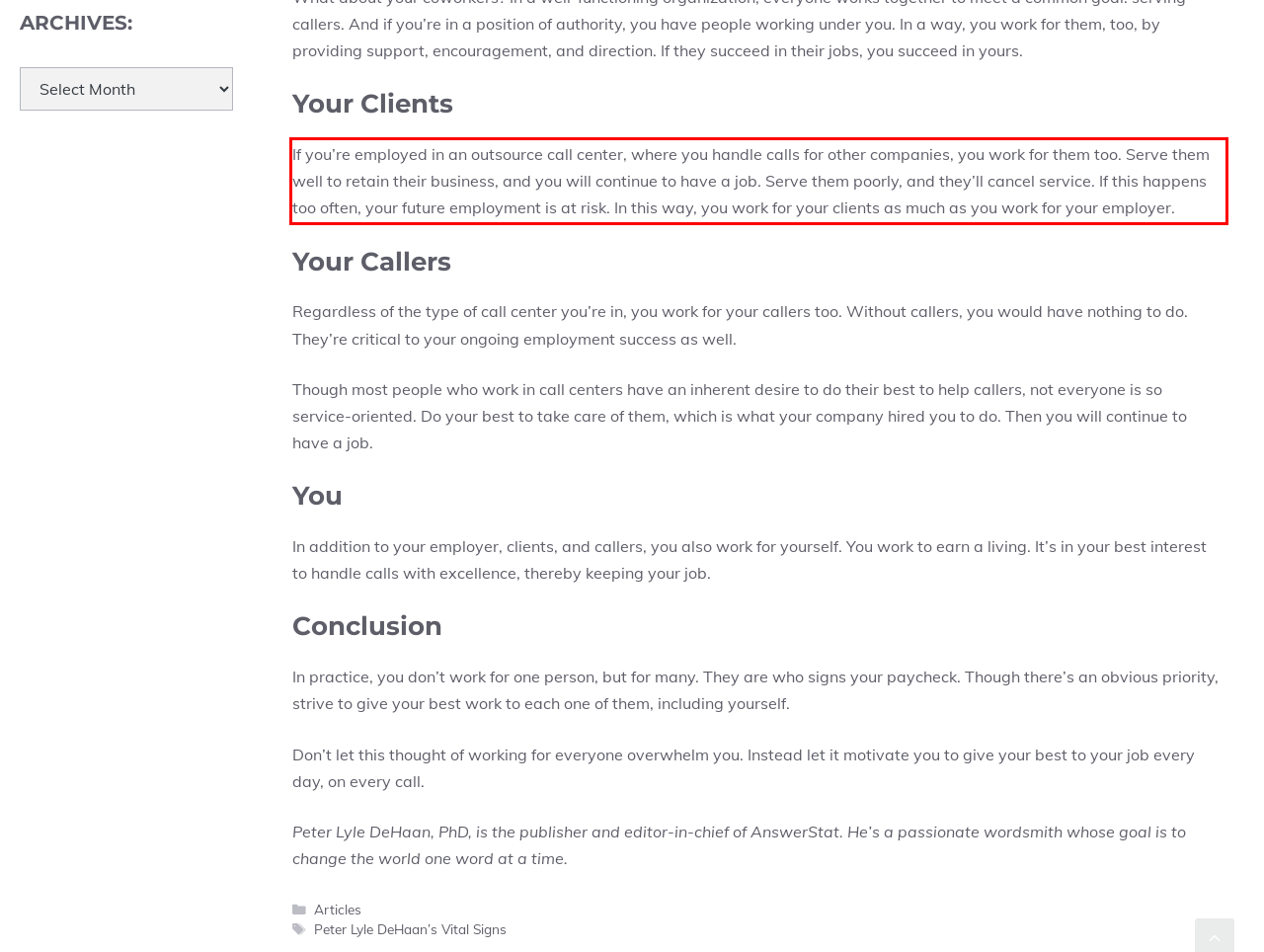Identify and extract the text within the red rectangle in the screenshot of the webpage.

If you’re employed in an outsource call center, where you handle calls for other companies, you work for them too. Serve them well to retain their business, and you will continue to have a job. Serve them poorly, and they’ll cancel service. If this happens too often, your future employment is at risk. In this way, you work for your clients as much as you work for your employer.